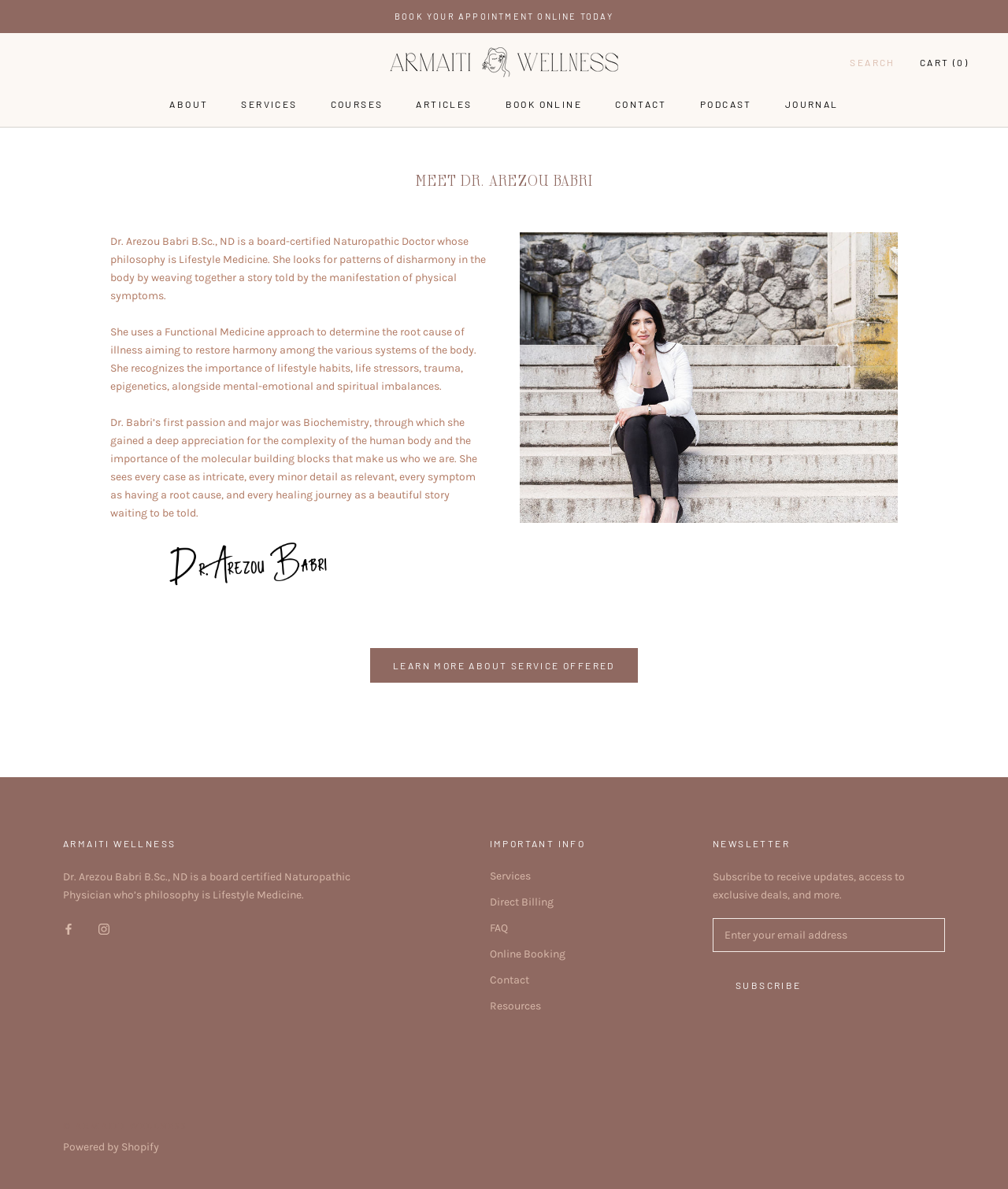Identify the bounding box coordinates for the UI element described as follows: Cart (0). Use the format (top-left x, top-left y, bottom-right x, bottom-right y) and ensure all values are floating point numbers between 0 and 1.

[0.912, 0.047, 0.961, 0.057]